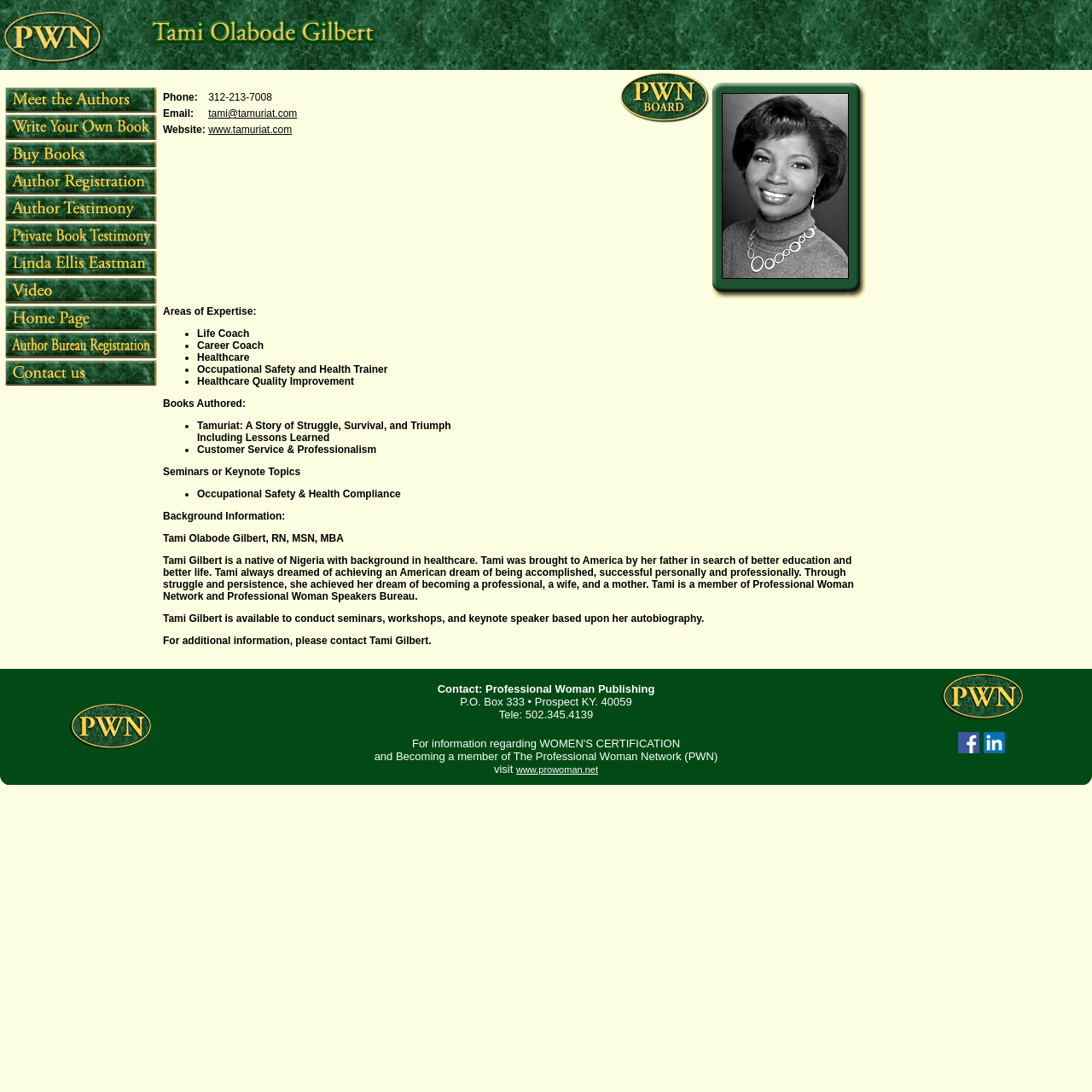How many images are displayed on the top section of the webpage?
Provide an in-depth and detailed answer to the question.

I counted the number of images on the top section of the webpage, which includes two images on the top navigation bar and one image below it.